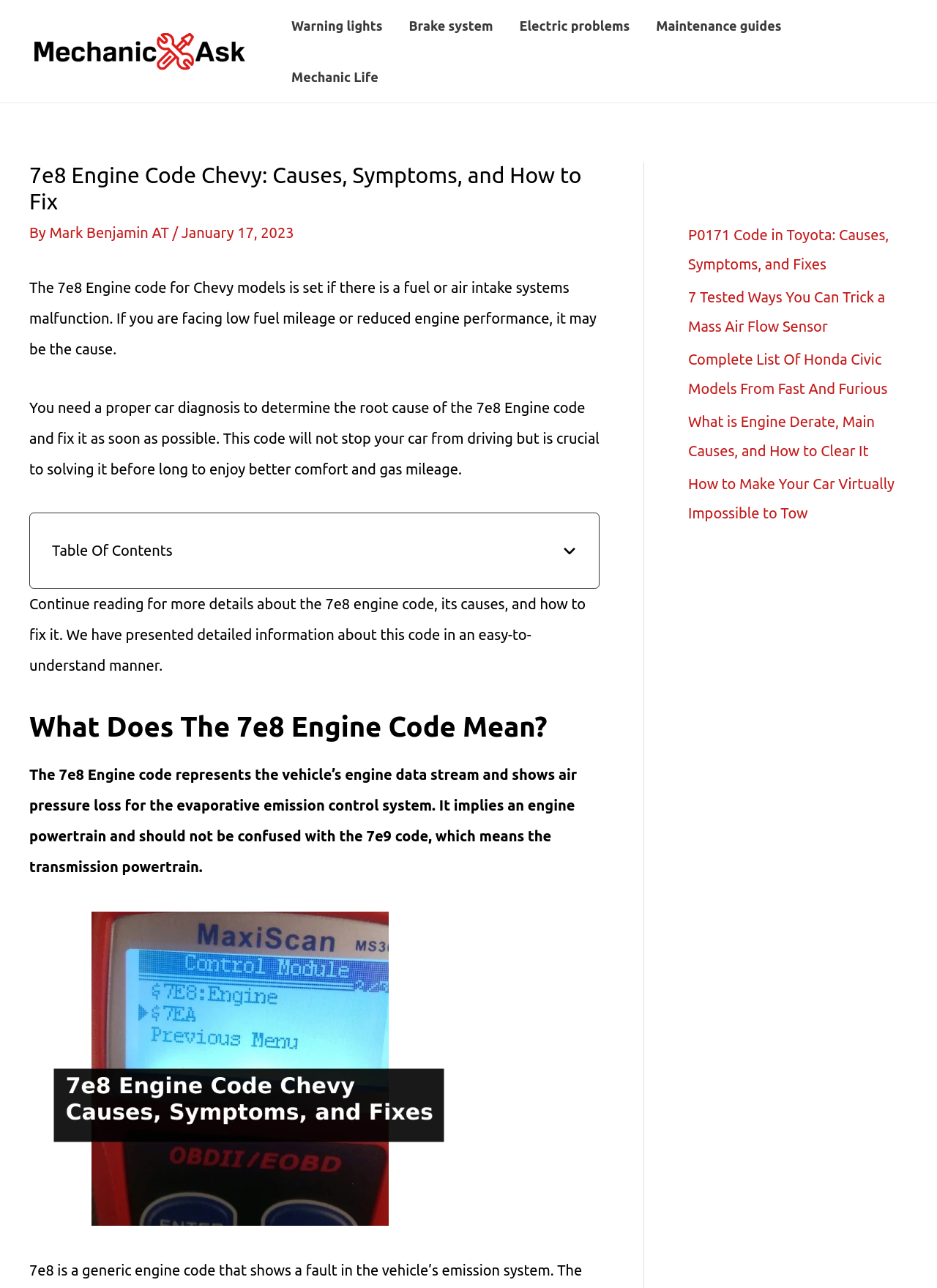Could you find the bounding box coordinates of the clickable area to complete this instruction: "Click on the 'P0171 Code in Toyota: Causes, Symptoms, and Fixes' link"?

[0.734, 0.176, 0.949, 0.211]